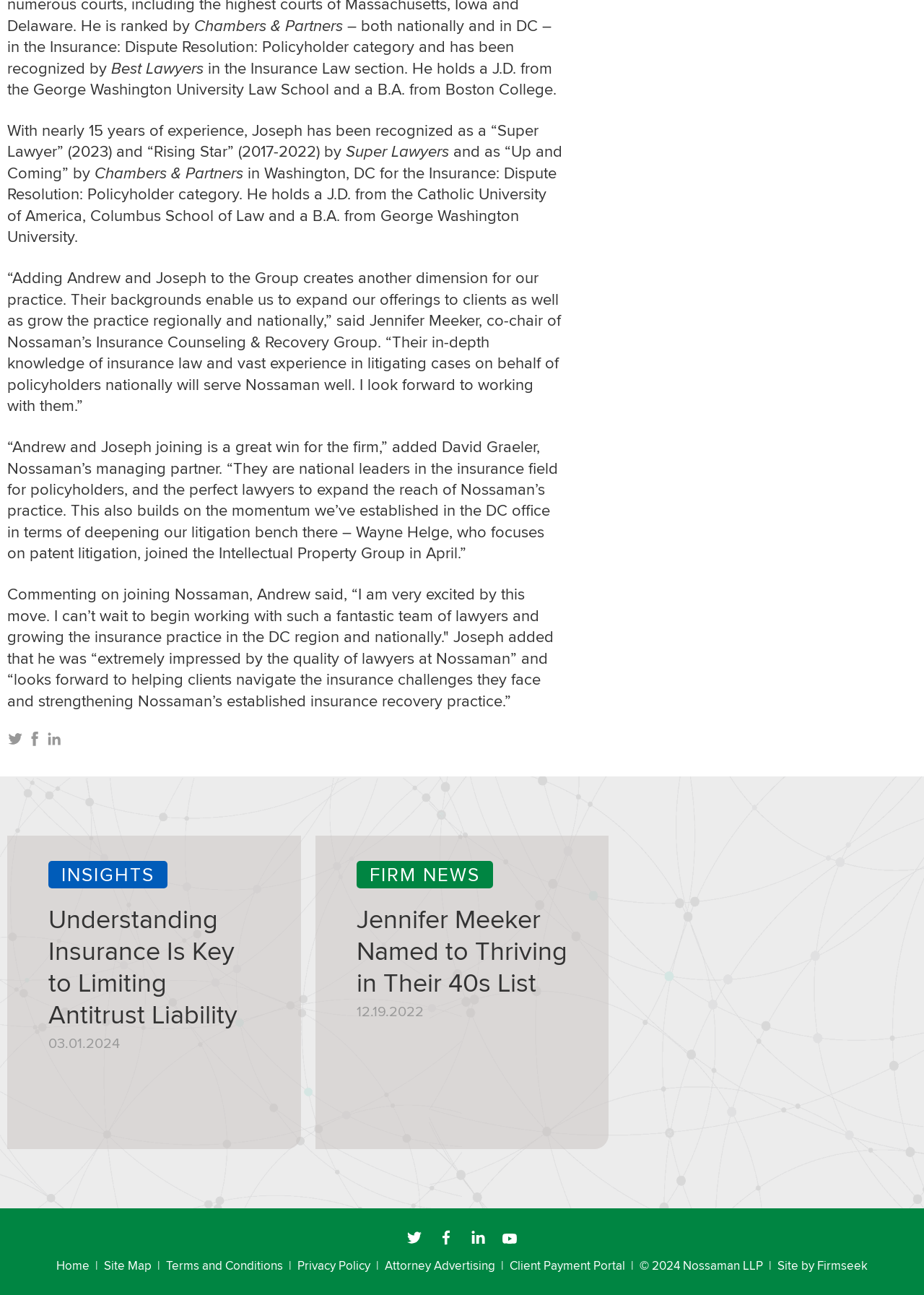Please identify the bounding box coordinates of the area that needs to be clicked to fulfill the following instruction: "Read the news about Jennifer Meeker."

[0.341, 0.645, 0.659, 0.887]